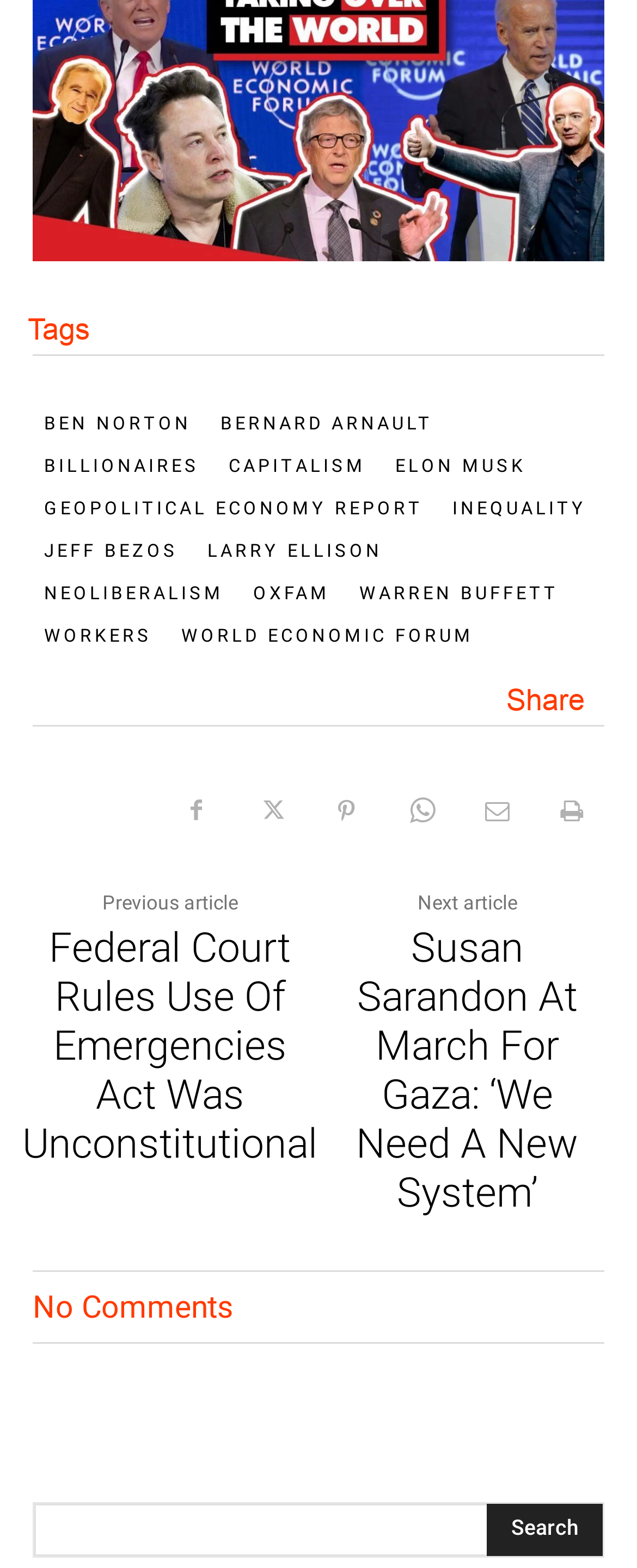Using a single word or phrase, answer the following question: 
How many social media sharing links are available?

6